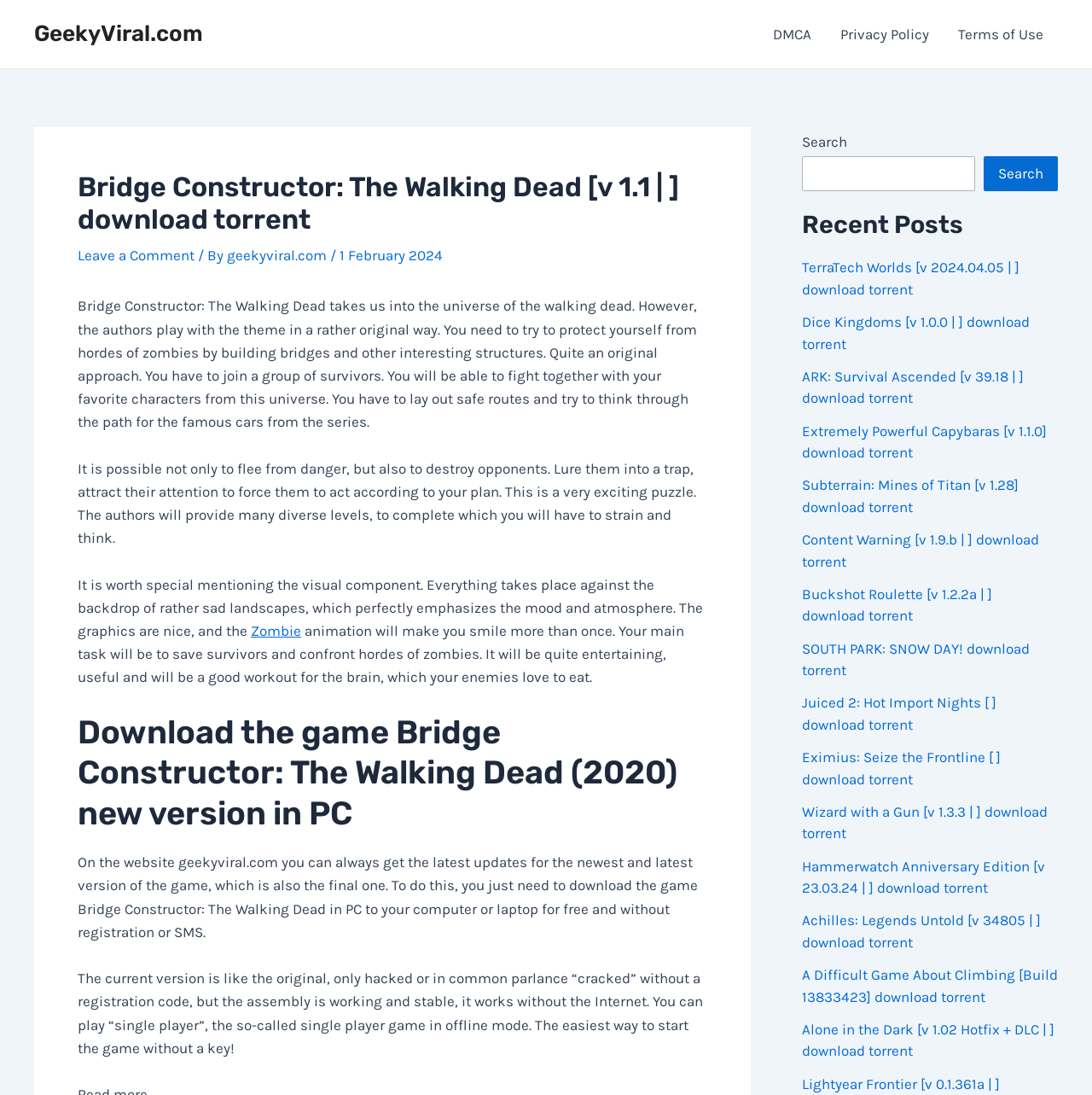How many recent posts are listed on this webpage?
Refer to the image and provide a one-word or short phrase answer.

15